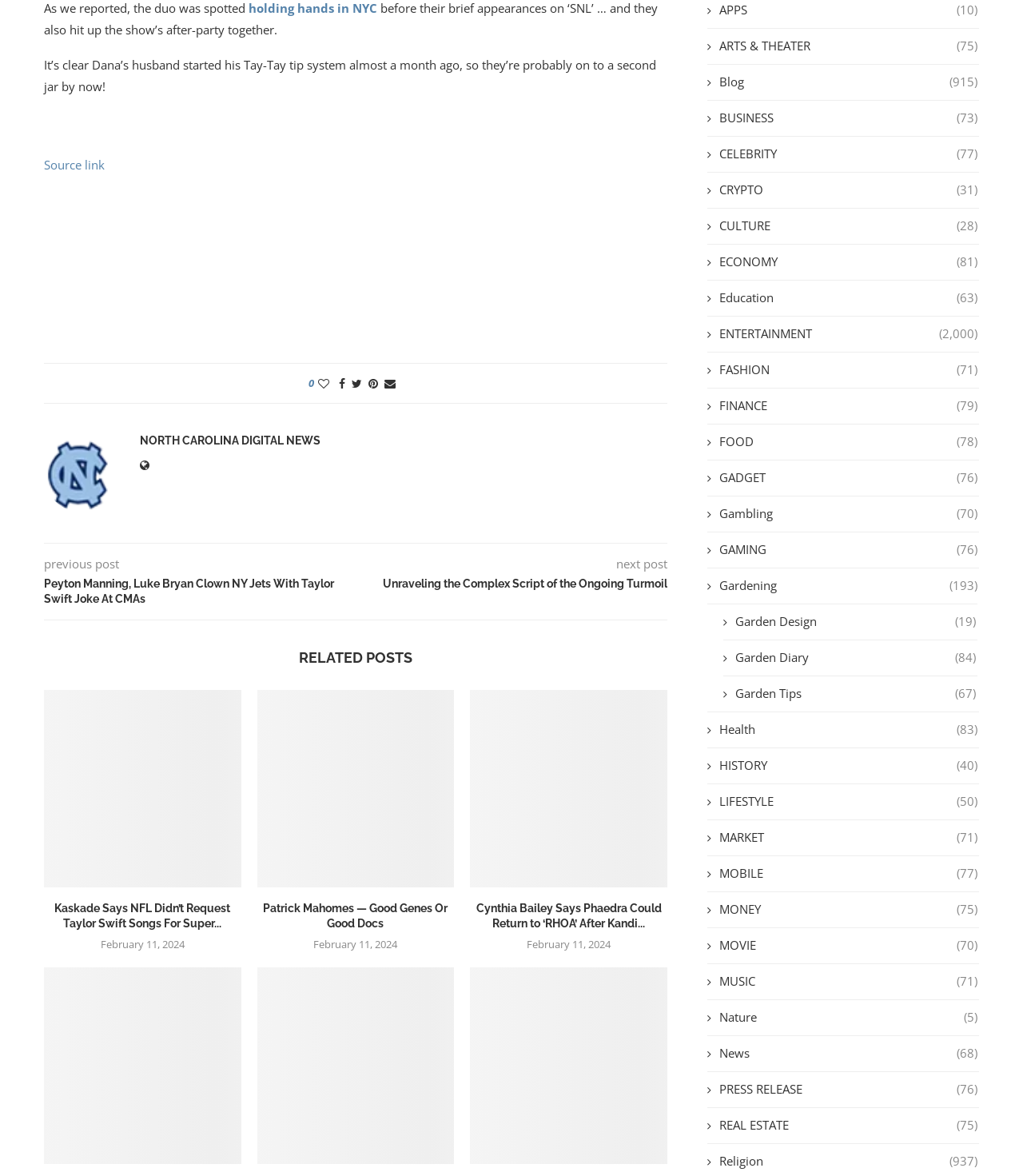Determine the bounding box coordinates for the UI element with the following description: "NORTH CAROLINA DIGITAL NEWS". The coordinates should be four float numbers between 0 and 1, represented as [left, top, right, bottom].

[0.137, 0.369, 0.313, 0.38]